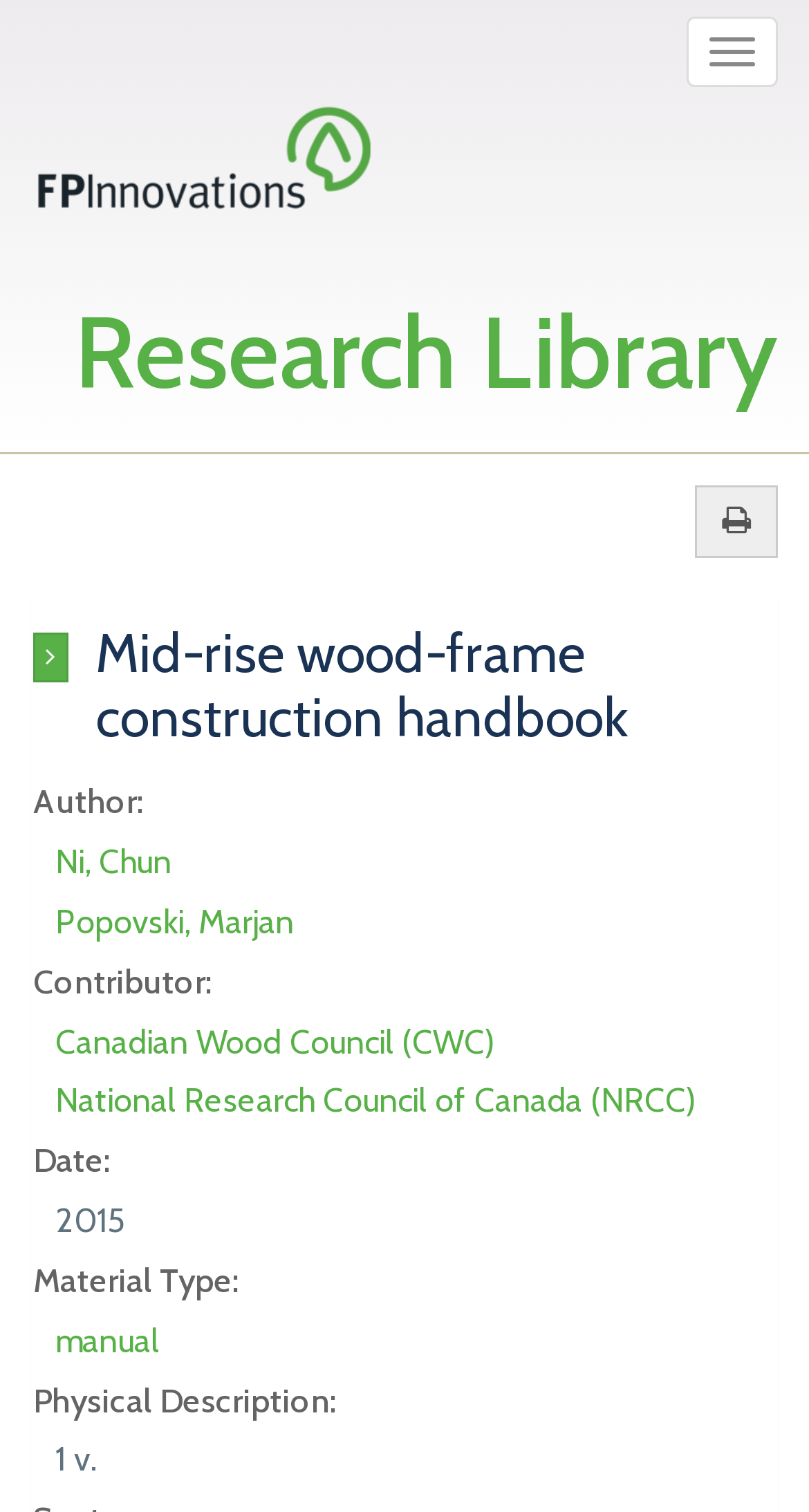Predict the bounding box of the UI element based on this description: "Toggle Full Record".

[0.041, 0.419, 0.085, 0.451]